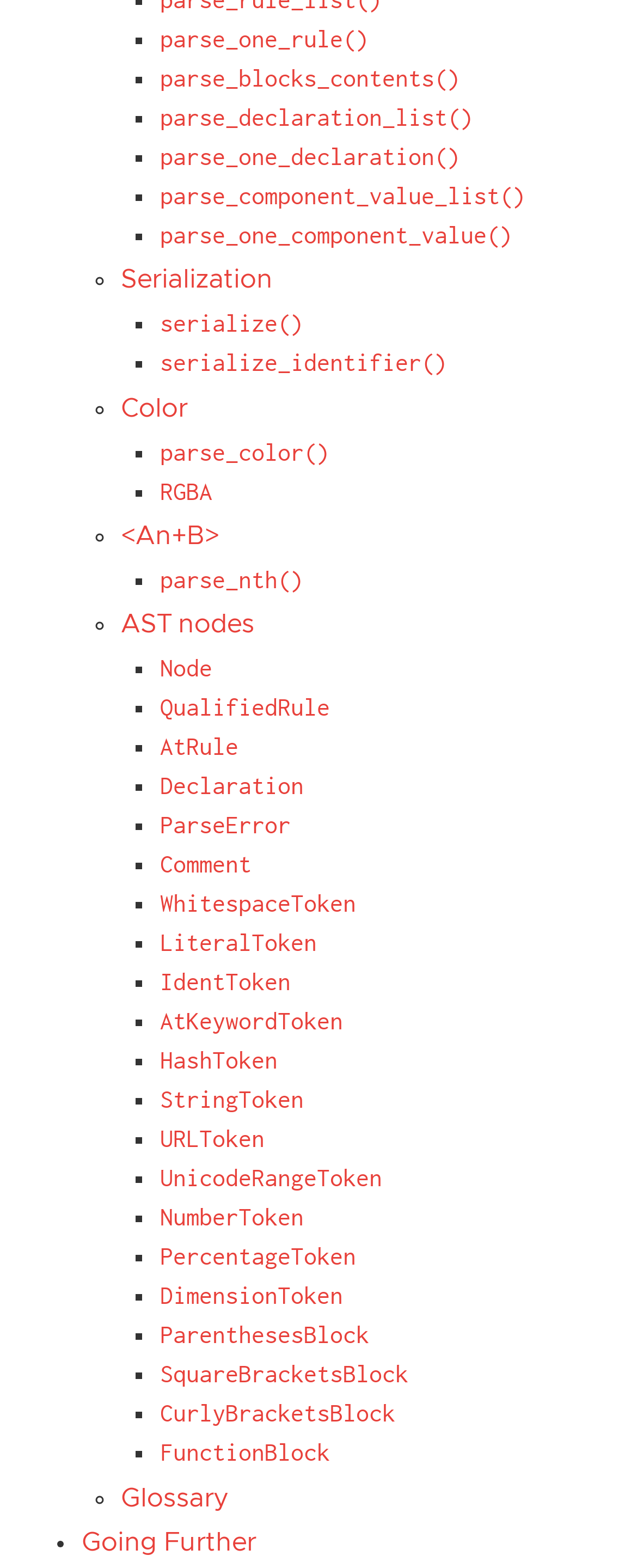Determine the bounding box of the UI element mentioned here: "AST nodes". The coordinates must be in the format [left, top, right, bottom] with values ranging from 0 to 1.

[0.189, 0.39, 0.4, 0.407]